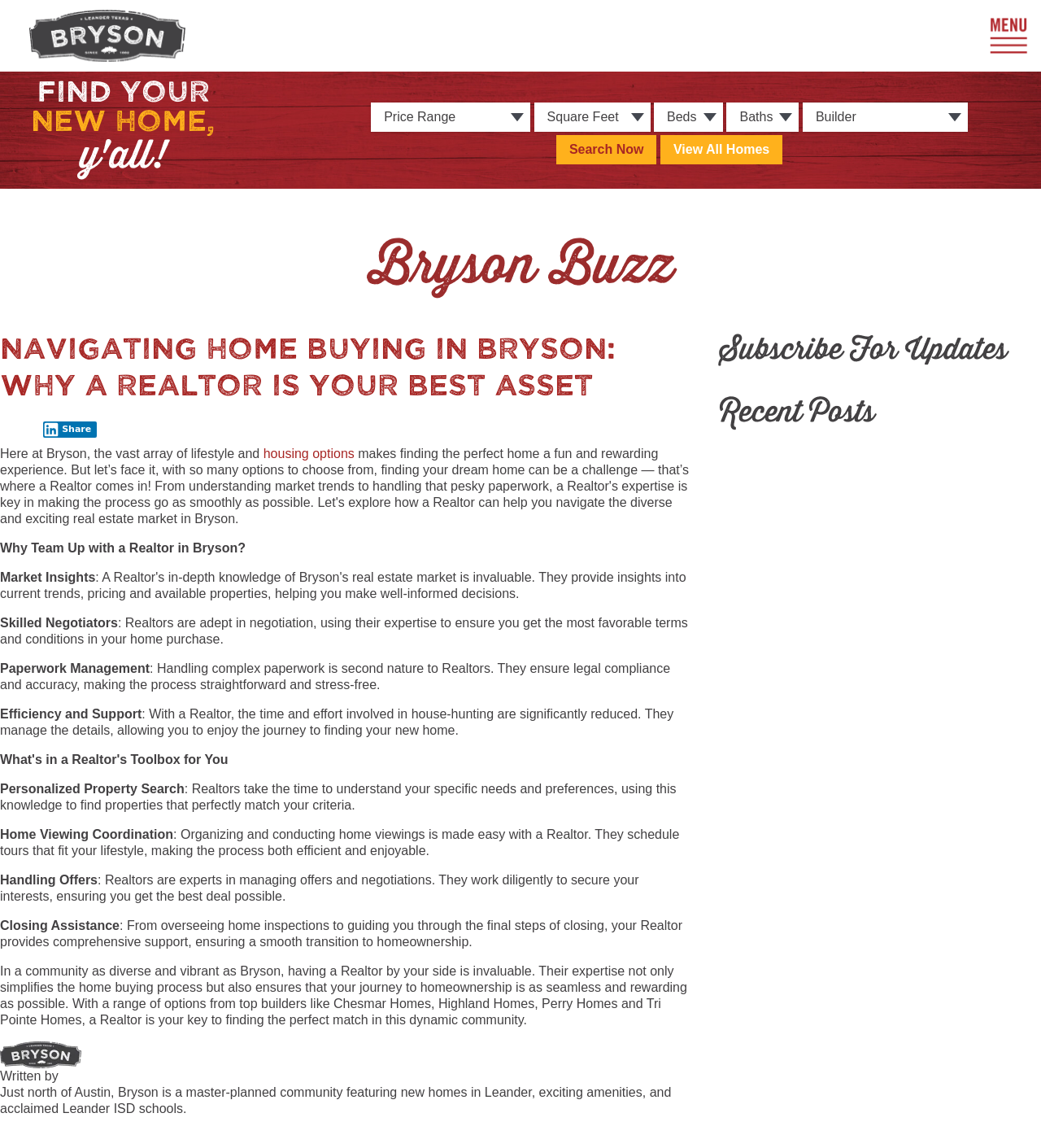What is the purpose of the button with the text 'Search Now'?
Please provide a single word or phrase in response based on the screenshot.

To search for homes